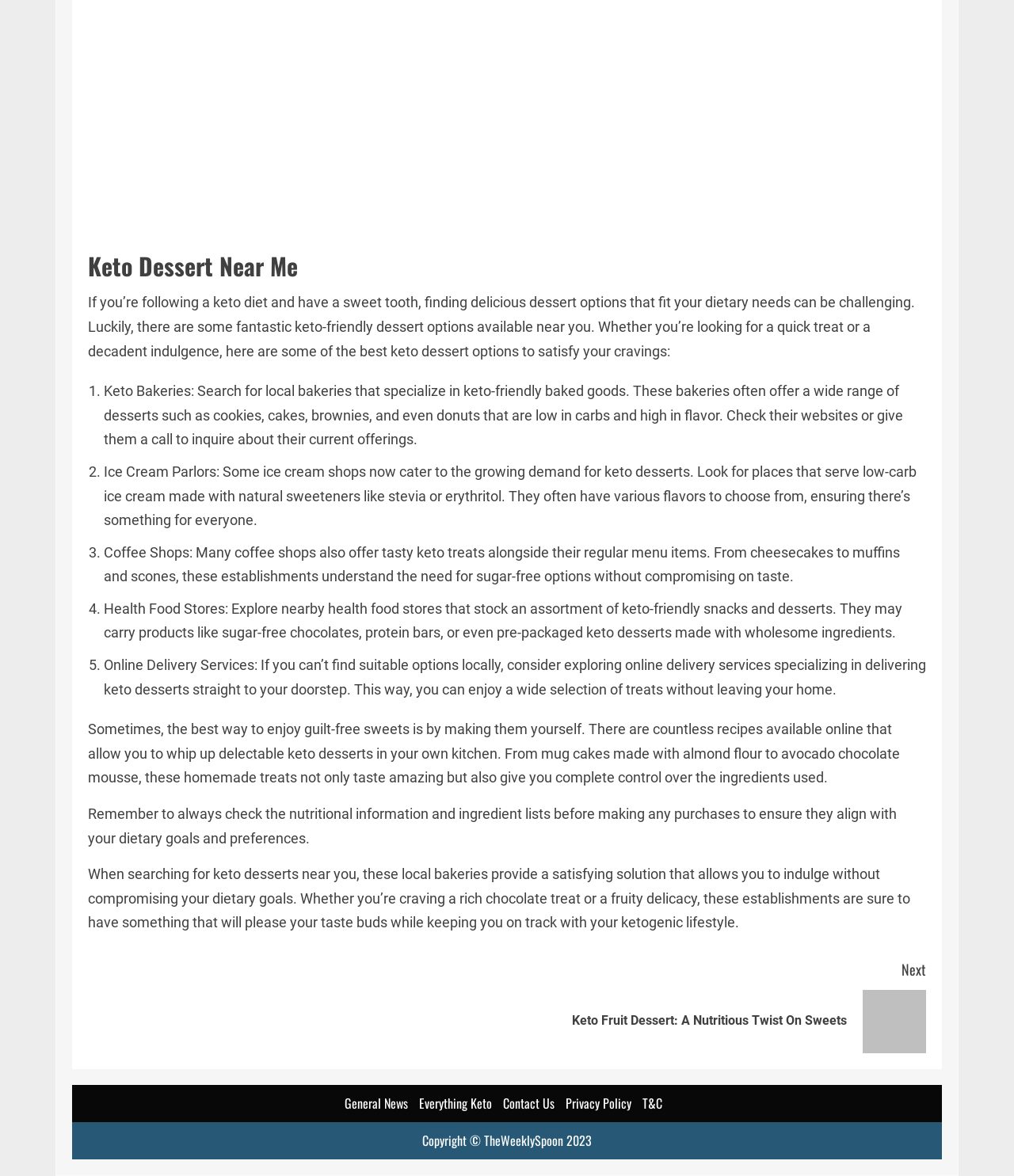What is the topic of the next post?
Using the image, provide a detailed and thorough answer to the question.

The 'Continue Reading' section at the bottom of the webpage provides a link to the next post, which is titled 'Keto Fruit Dessert: A Nutritious Twist On Sweets'. This suggests that the topic of the next post is keto fruit dessert.